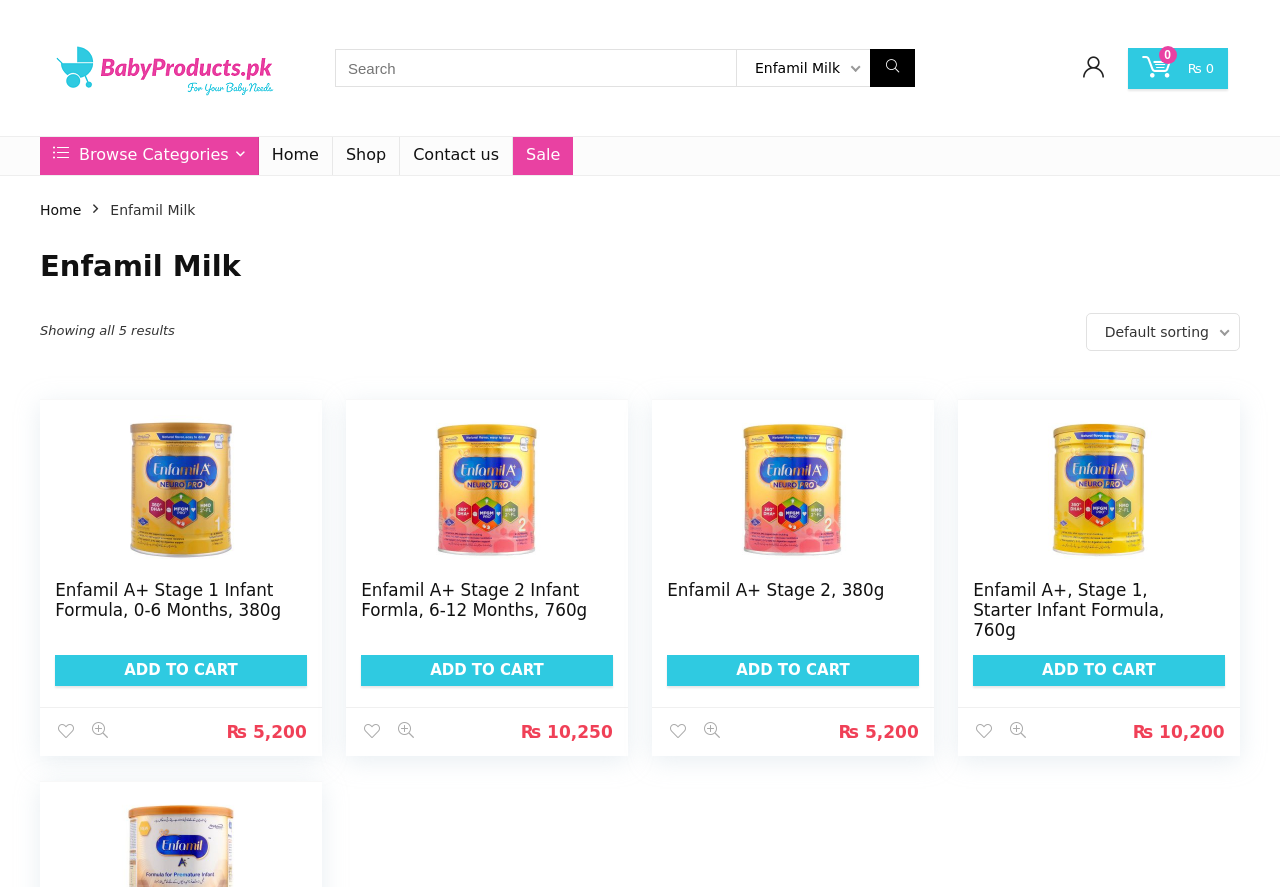Can you find the bounding box coordinates for the element that needs to be clicked to execute this instruction: "View Enfamil A+ Stage 1 Infant Formula product details"? The coordinates should be given as four float numbers between 0 and 1, i.e., [left, top, right, bottom].

[0.043, 0.468, 0.24, 0.637]